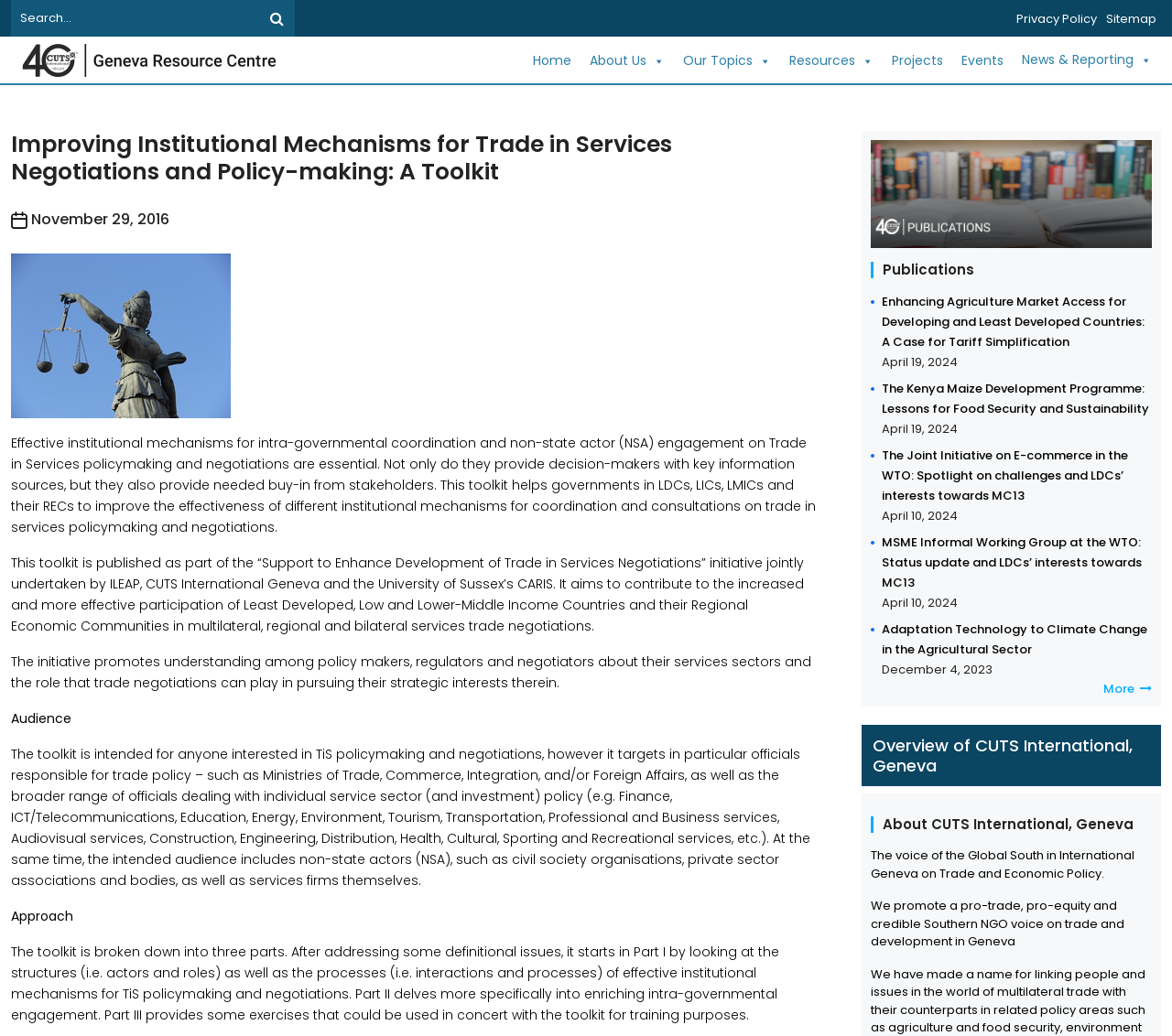What is the purpose of the toolkit?
Please analyze the image and answer the question with as much detail as possible.

The toolkit aims to improve the effectiveness of different institutional mechanisms for coordination and consultations on trade in services policymaking and negotiations, particularly for Least Developed, Low and Lower-Middle Income Countries and their Regional Economic Communities.